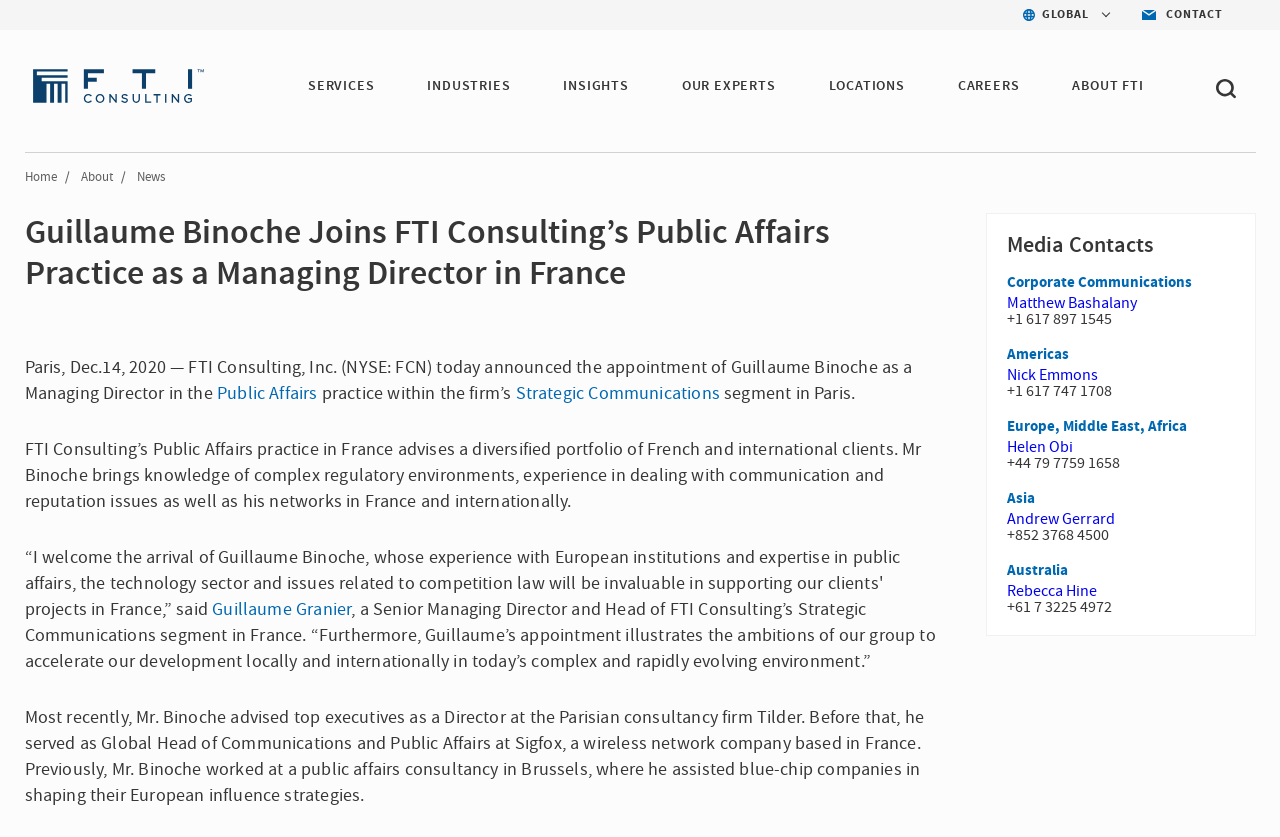Please determine the bounding box coordinates of the clickable area required to carry out the following instruction: "Click the 'CONTACT' link". The coordinates must be four float numbers between 0 and 1, represented as [left, top, right, bottom].

[0.885, 0.0, 0.955, 0.036]